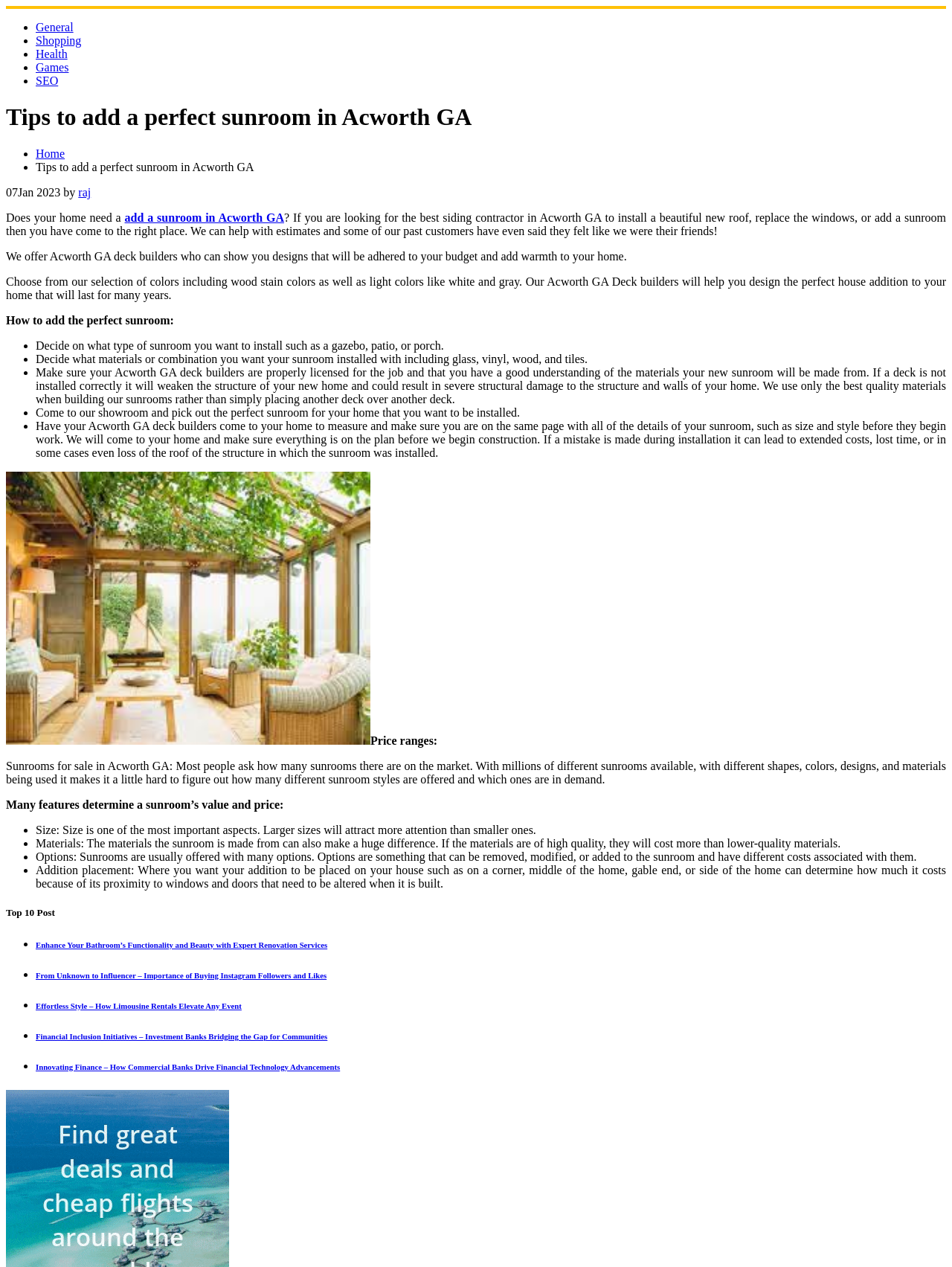Locate the UI element described as follows: "Games". Return the bounding box coordinates as four float numbers between 0 and 1 in the order [left, top, right, bottom].

[0.038, 0.048, 0.072, 0.058]